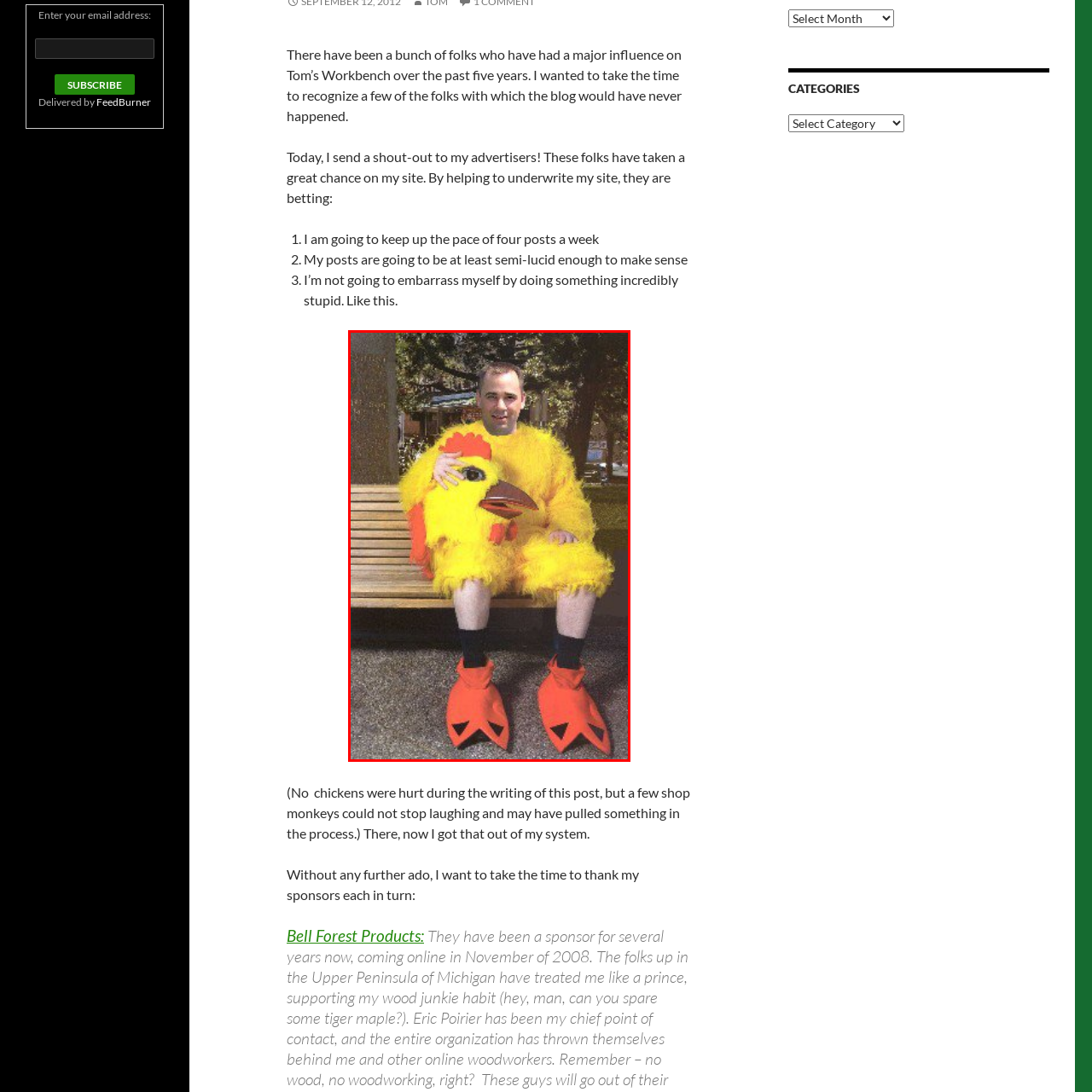Where is the scene taking place?
Review the image marked by the red bounding box and deliver a detailed response to the question.

The background of the image reveals a park-like setting with trees, suggesting a light-hearted atmosphere that matches the playful tone of the image and the associated blog post.